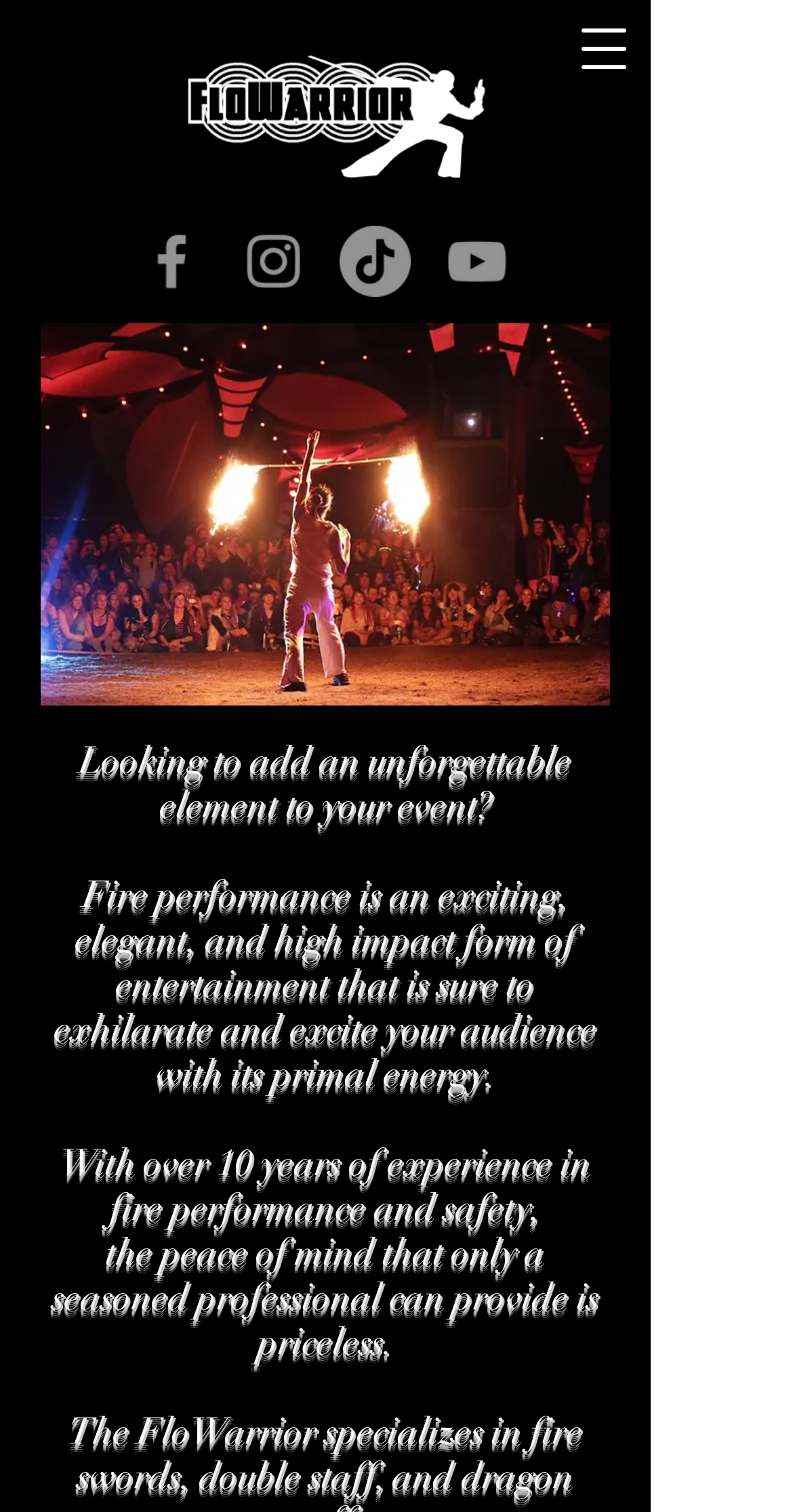Summarize the webpage with a detailed and informative caption.

The webpage is about Fire Performance by Flowarrior 2020. At the top, there is a social bar with four links to Facebook, Instagram, TikTok, and YouTube, each accompanied by its respective icon. 

Below the social bar, there is a button to open a navigation menu. To the right of the button, there is a large image of a fire performance, taking up most of the width of the page. 

Below the image, there are three paragraphs of text. The first paragraph asks if the user is looking to add an unforgettable element to their event. The second paragraph describes fire performance as an exciting and high-impact form of entertainment. The third paragraph mentions the performer's 10 years of experience in fire performance and safety, providing peace of mind for the audience.